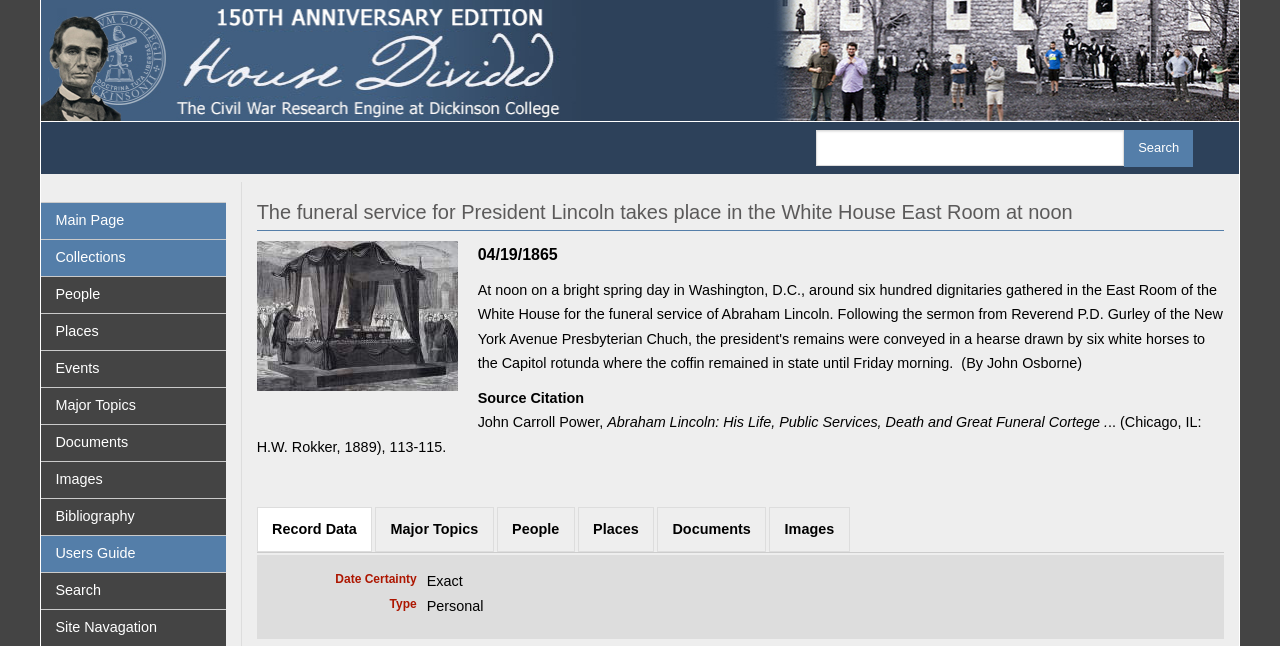Give a concise answer of one word or phrase to the question: 
What is the source citation of the article?

John Carroll Power, Abraham Lincoln: His Life, Public Services, Death and Great Funeral Cortege.